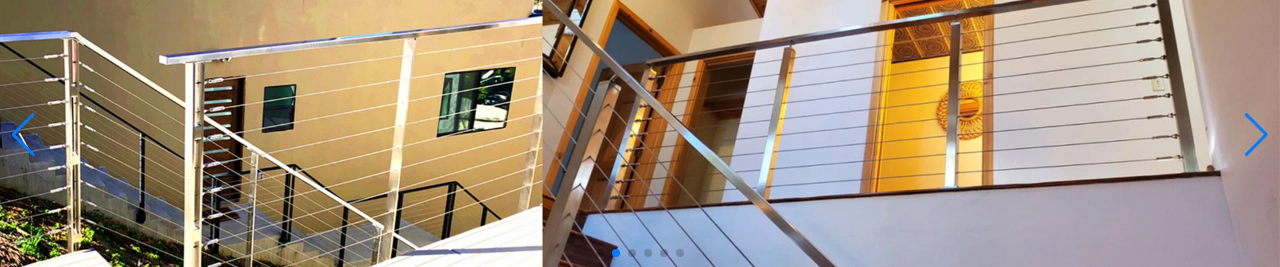Generate an in-depth description of the visual content.

This image showcases two distinct stainless steel railing installations, highlighting modern design and functionality. On the left, the railing features sleek horizontal cables that enhance visibility and safety along a staircase leading to a stylishly designed entrance. The background reveals a contemporary building facade with large windows, allowing natural light to permeate the space.

On the right, a seamless railing runs along an upper landing, elegantly framed by light-colored walls and complemented by a warm, inviting doorway that adds an element of sophistication. Together, these railings exemplify the perfect blend of aesthetic appeal and practical use, showcasing the versatility of stainless steel in both indoor and outdoor settings.